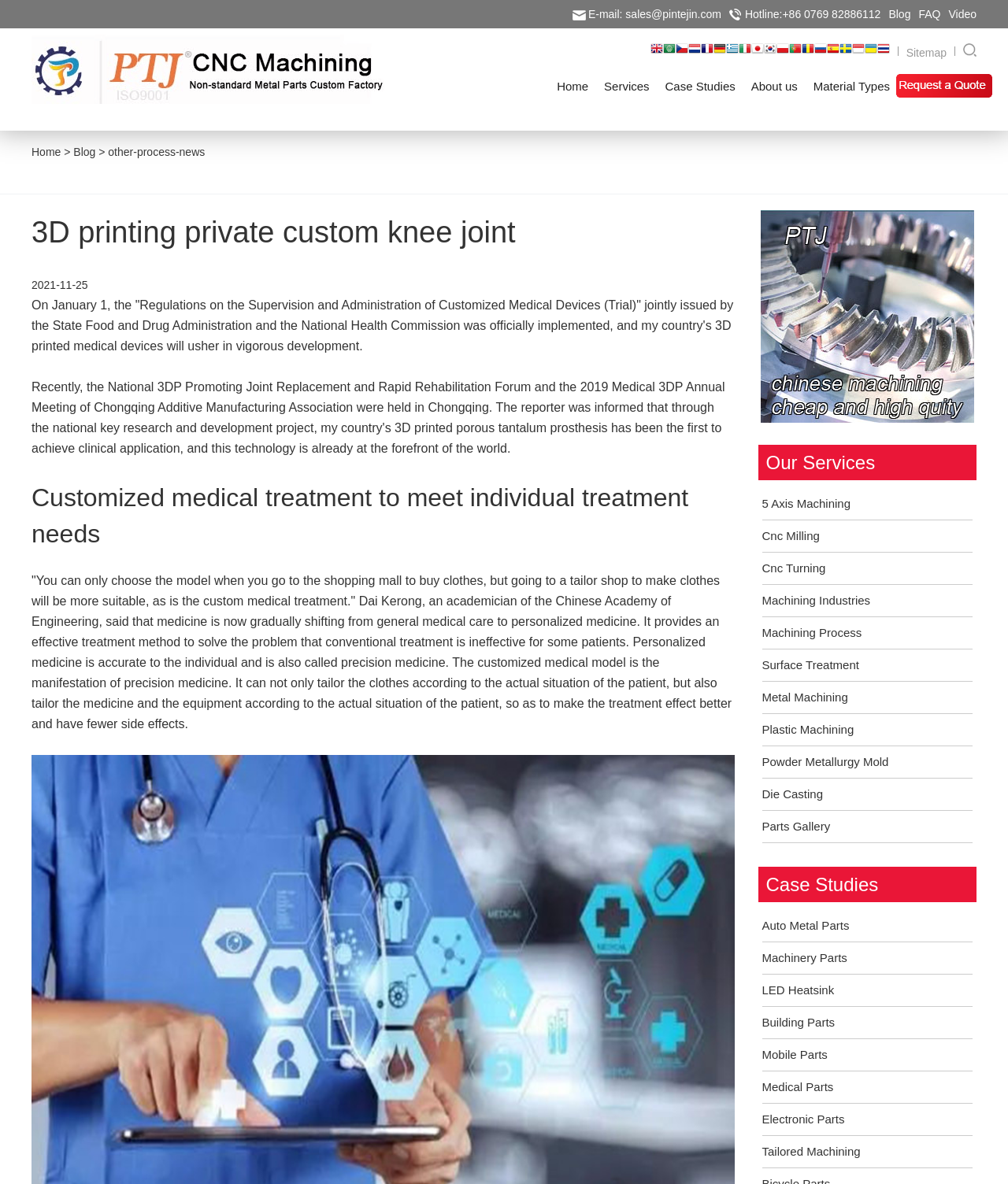Please identify the bounding box coordinates of the area I need to click to accomplish the following instruction: "Click the 'cnc machining quote online' link".

[0.889, 0.062, 0.984, 0.088]